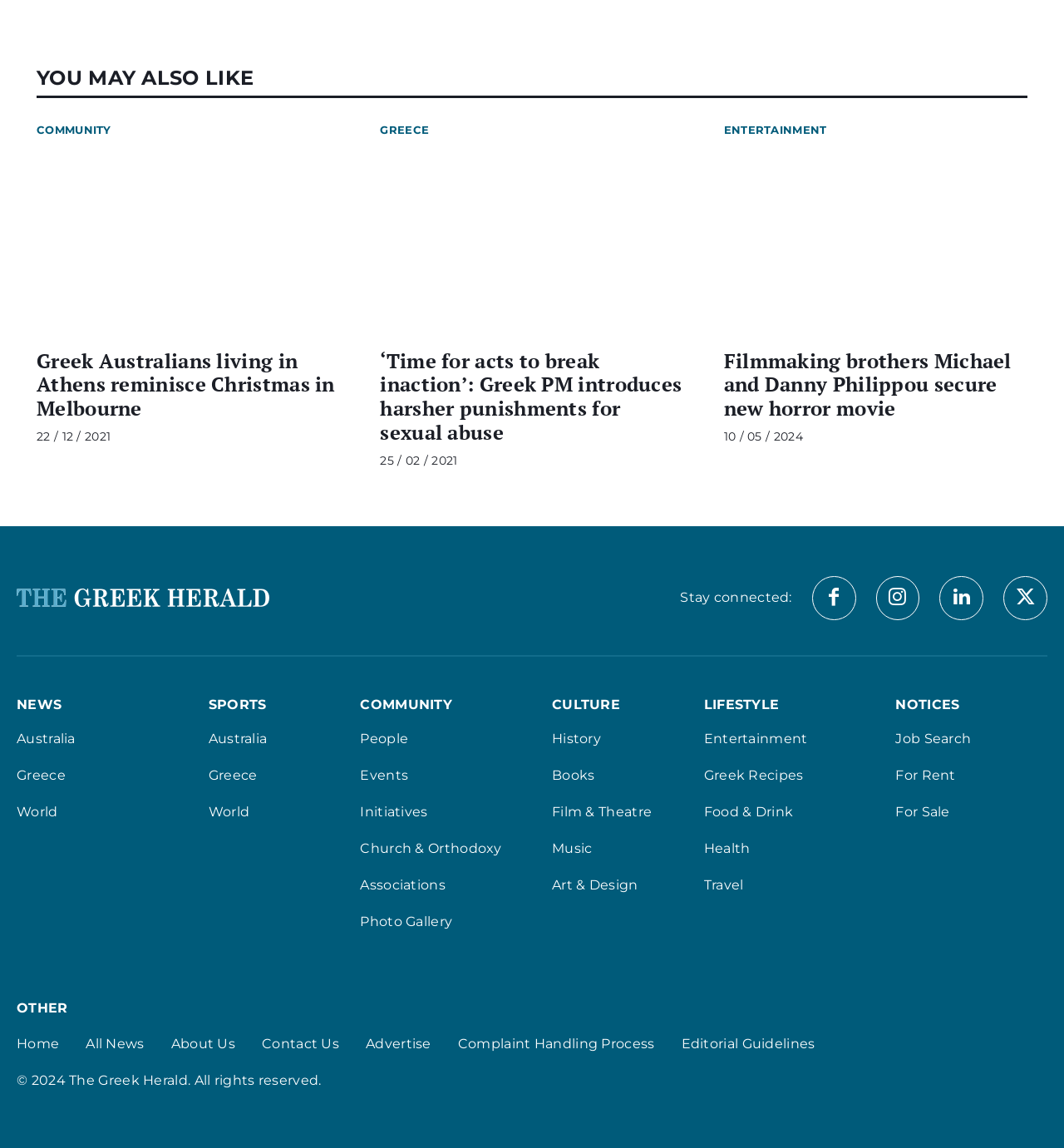What is the copyright year of The Greek Herald?
Look at the image and answer the question using a single word or phrase.

2024